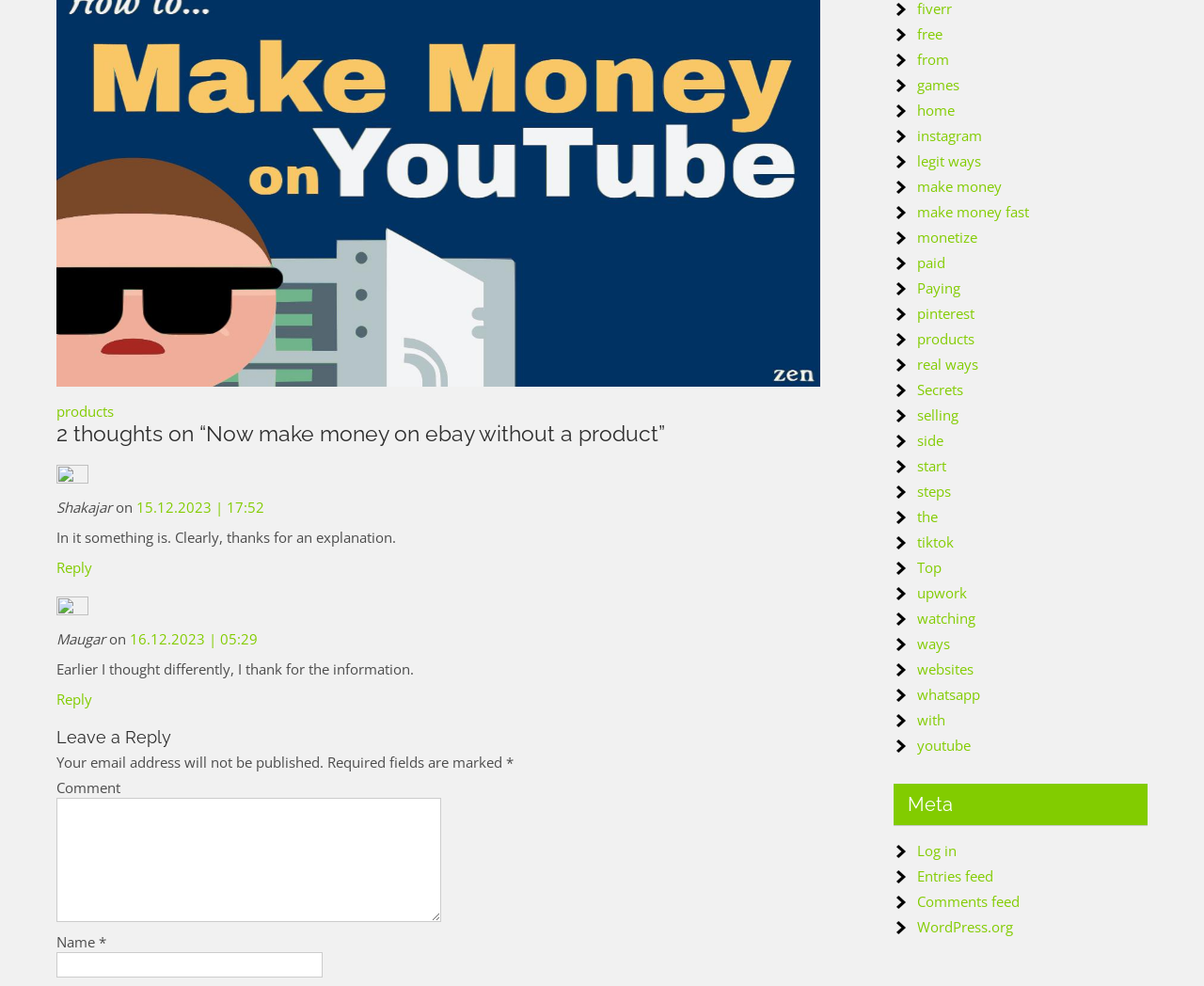Locate the bounding box coordinates of the clickable area to execute the instruction: "Read about Dr. Alice Goh". Provide the coordinates as four float numbers between 0 and 1, represented as [left, top, right, bottom].

None